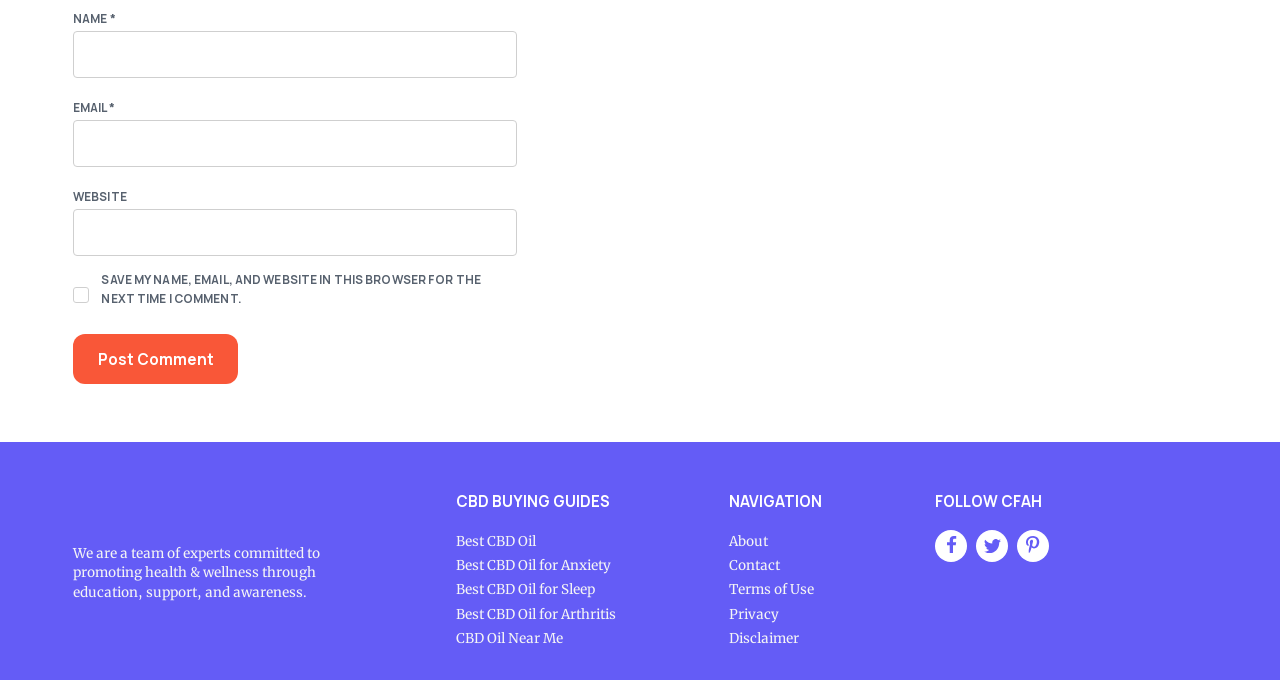Please provide a comprehensive answer to the question below using the information from the image: What is the purpose of the checkbox?

The checkbox has a label 'SAVE MY NAME, EMAIL, AND WEBSITE IN THIS BROWSER FOR THE NEXT TIME I COMMENT.' which indicates its purpose is to save the comment information for future use.